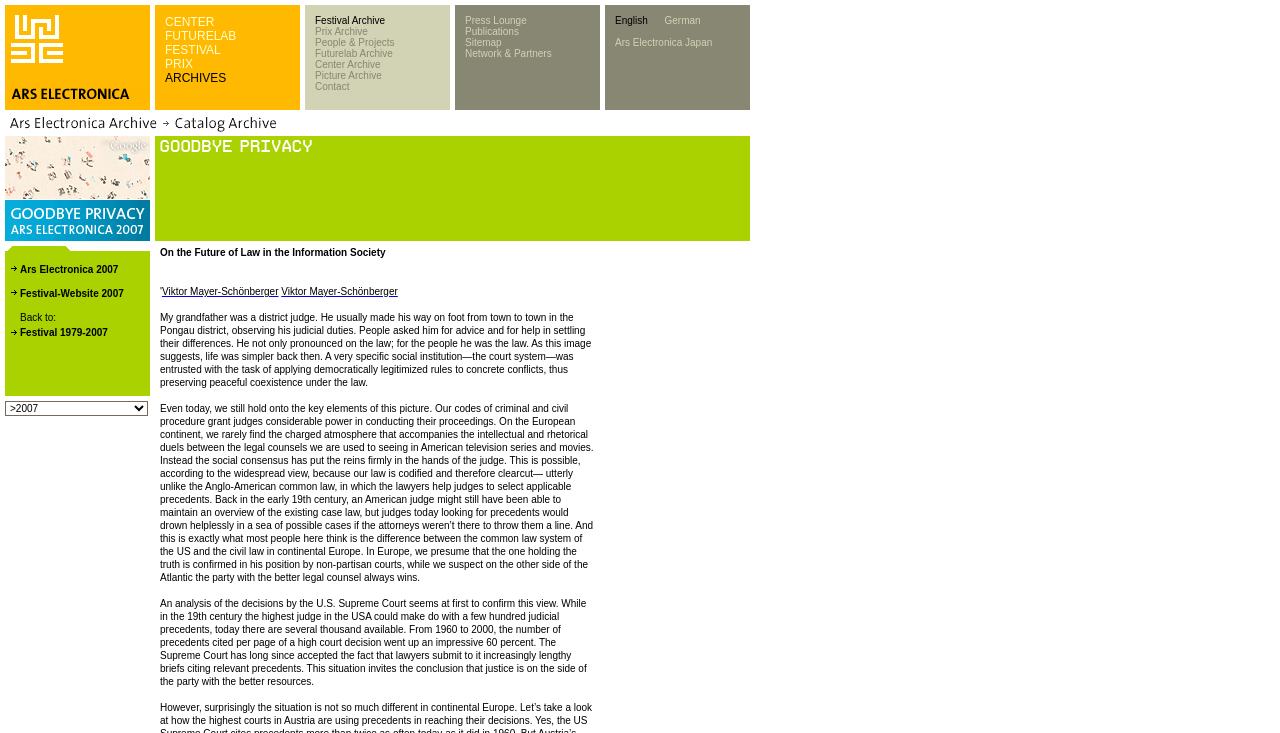Please answer the following question using a single word or phrase: 
What is the last link in the bottom navigation bar?

Network & Partners